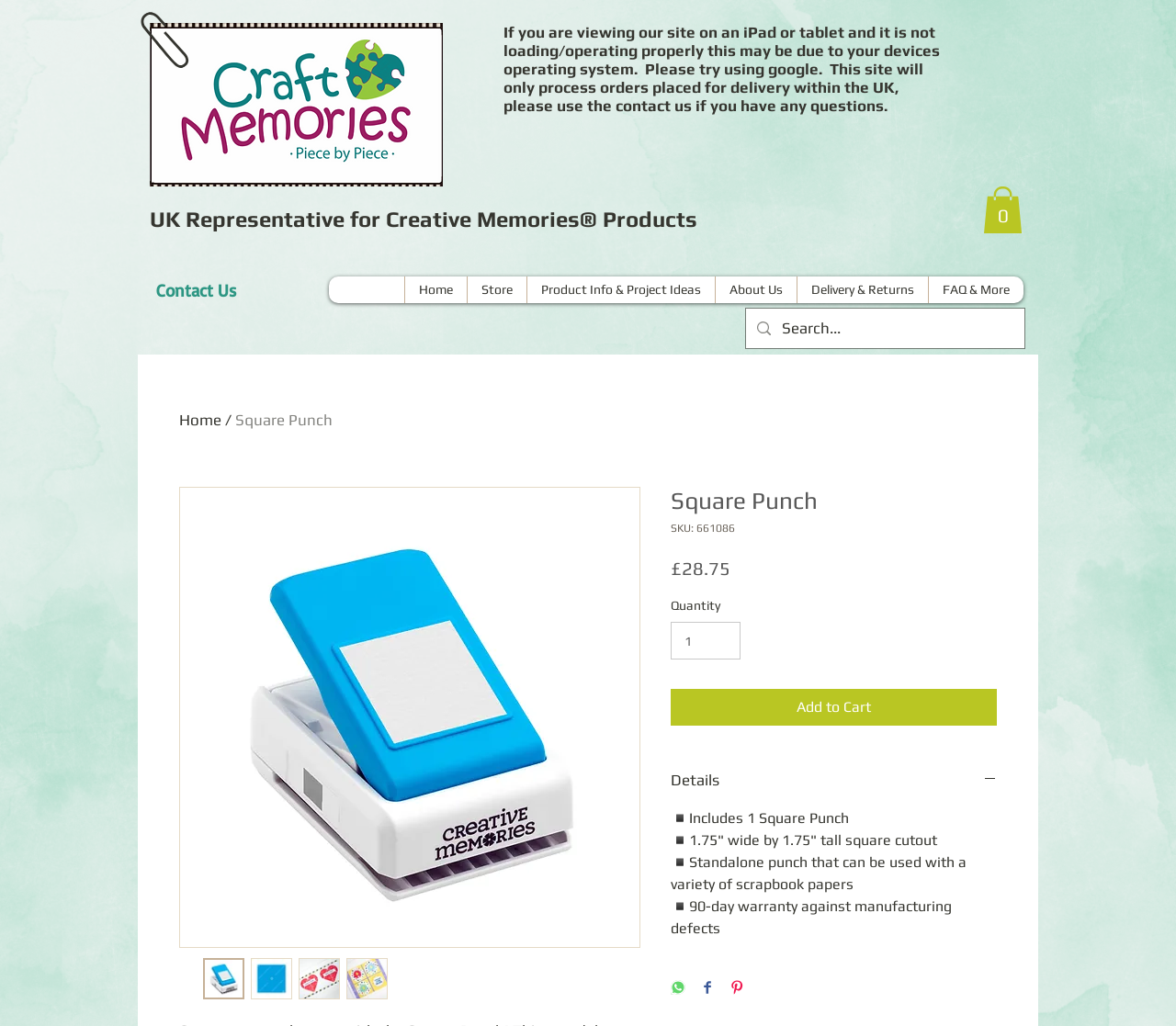Provide a thorough summary of the webpage.

This webpage is about a product called Square Punch, which is a standalone punch that creates a square cutout. At the top left corner, there is an image of a scrapbook with the text "Albums, Acid Free, Lignin Free" written on it. Below this image, there is a static text warning users about potential issues with the website on iPads or tablets, and a heading that reads "UK Representative for Creative Memories Products".

On the top right corner, there is a cart button with the text "Cart with 0 items" and a navigation menu with links to "Home", "Store", "Product Info & Project Ideas", "About Us", "Delivery & Returns", and "FAQ & More". Below the navigation menu, there is a search bar with a magnifying glass icon and a text input field.

The main content of the webpage is about the Square Punch product. There is a large image of the product, and below it, there are several buttons with thumbnails of the product. The product name "Square Punch" is written in a heading, and below it, there are details about the product, including its SKU, price, and quantity. There are also buttons to add the product to the cart and to view more details.

The product details section includes information about what is included with the product, its dimensions, and its warranty. There are also buttons to share the product on WhatsApp, Facebook, and Pinterest.